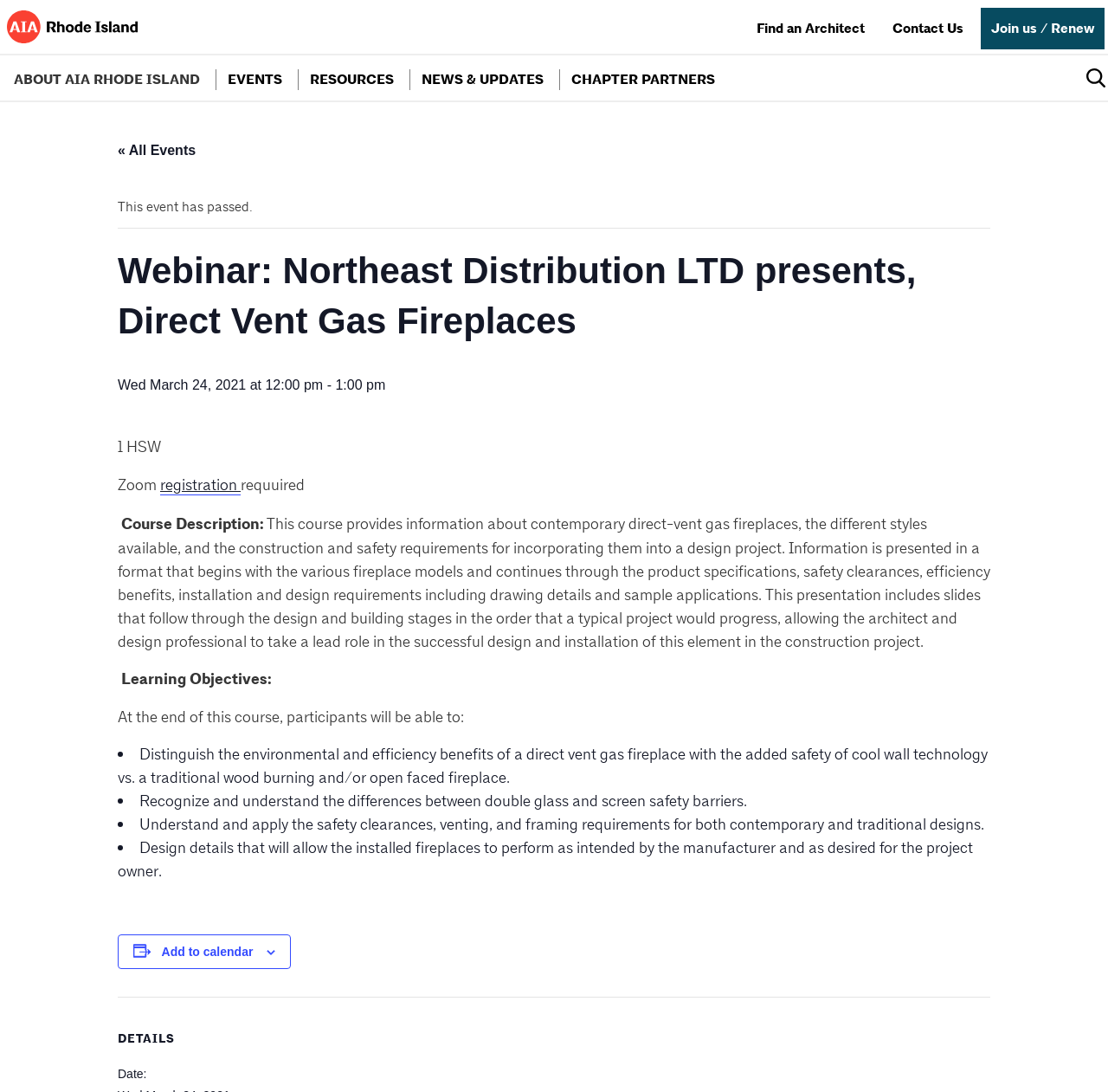Could you locate the bounding box coordinates for the section that should be clicked to accomplish this task: "Click the '« All Events' link".

[0.106, 0.131, 0.177, 0.145]